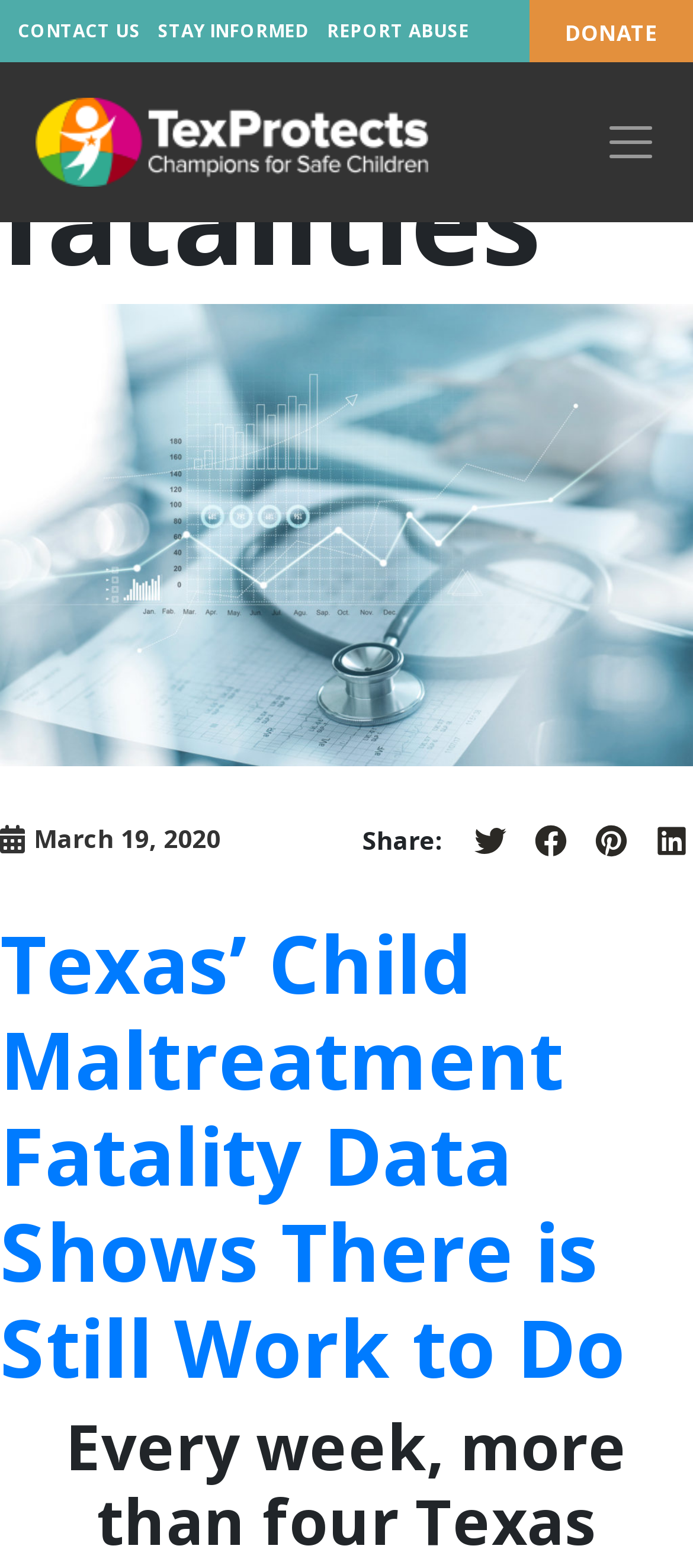Using the element description Contact Us, predict the bounding box coordinates for the UI element. Provide the coordinates in (top-left x, top-left y, bottom-right x, bottom-right y) format with values ranging from 0 to 1.

[0.026, 0.011, 0.203, 0.027]